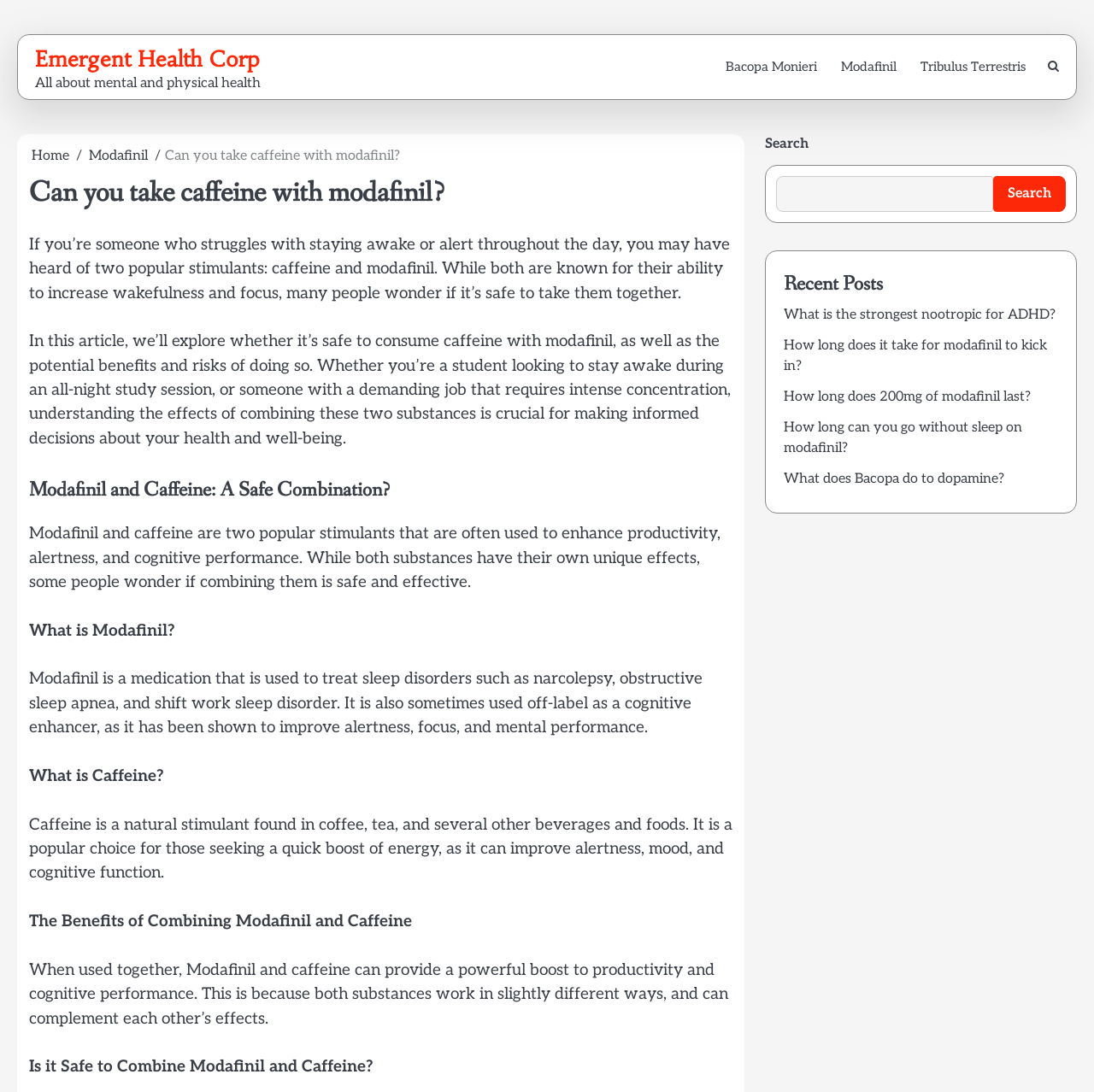Please determine the bounding box coordinates of the area that needs to be clicked to complete this task: 'Read the article about 'What is the strongest nootropic for ADHD?''. The coordinates must be four float numbers between 0 and 1, formatted as [left, top, right, bottom].

[0.716, 0.281, 0.965, 0.296]